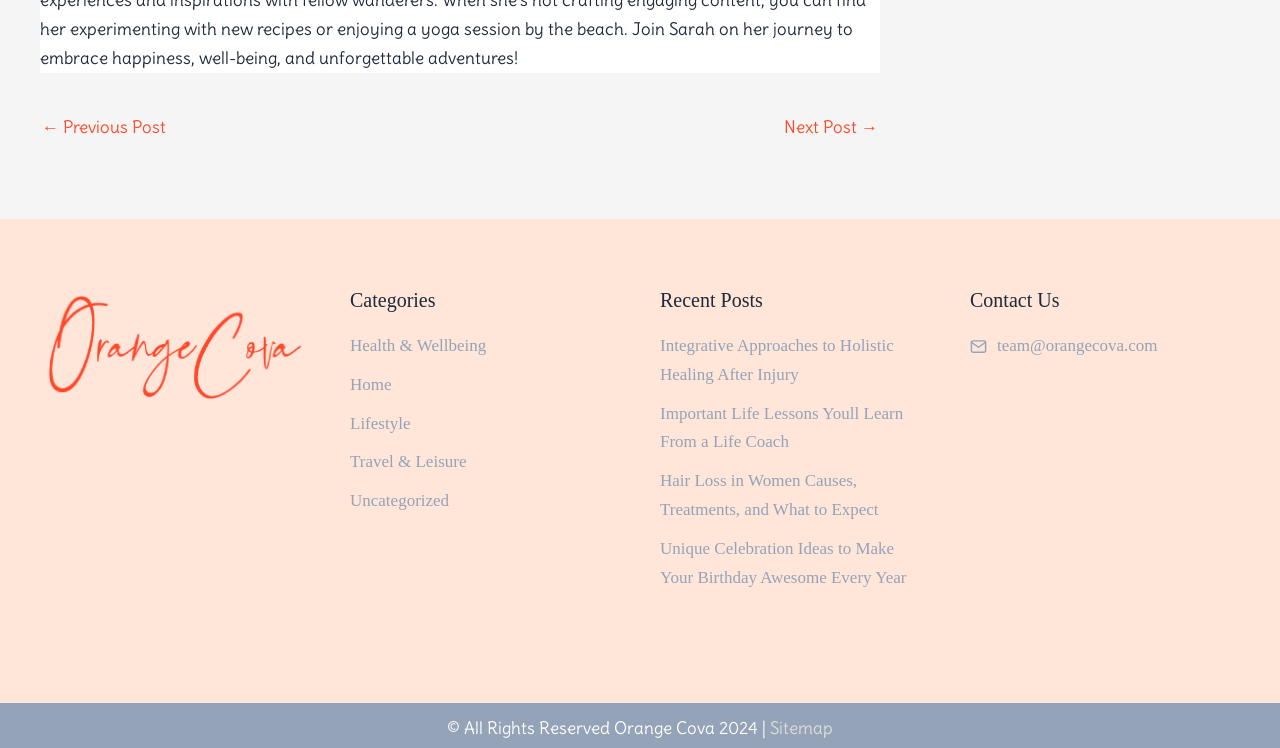Identify and provide the bounding box for the element described by: "team@orangecova.com".

[0.779, 0.449, 0.904, 0.474]